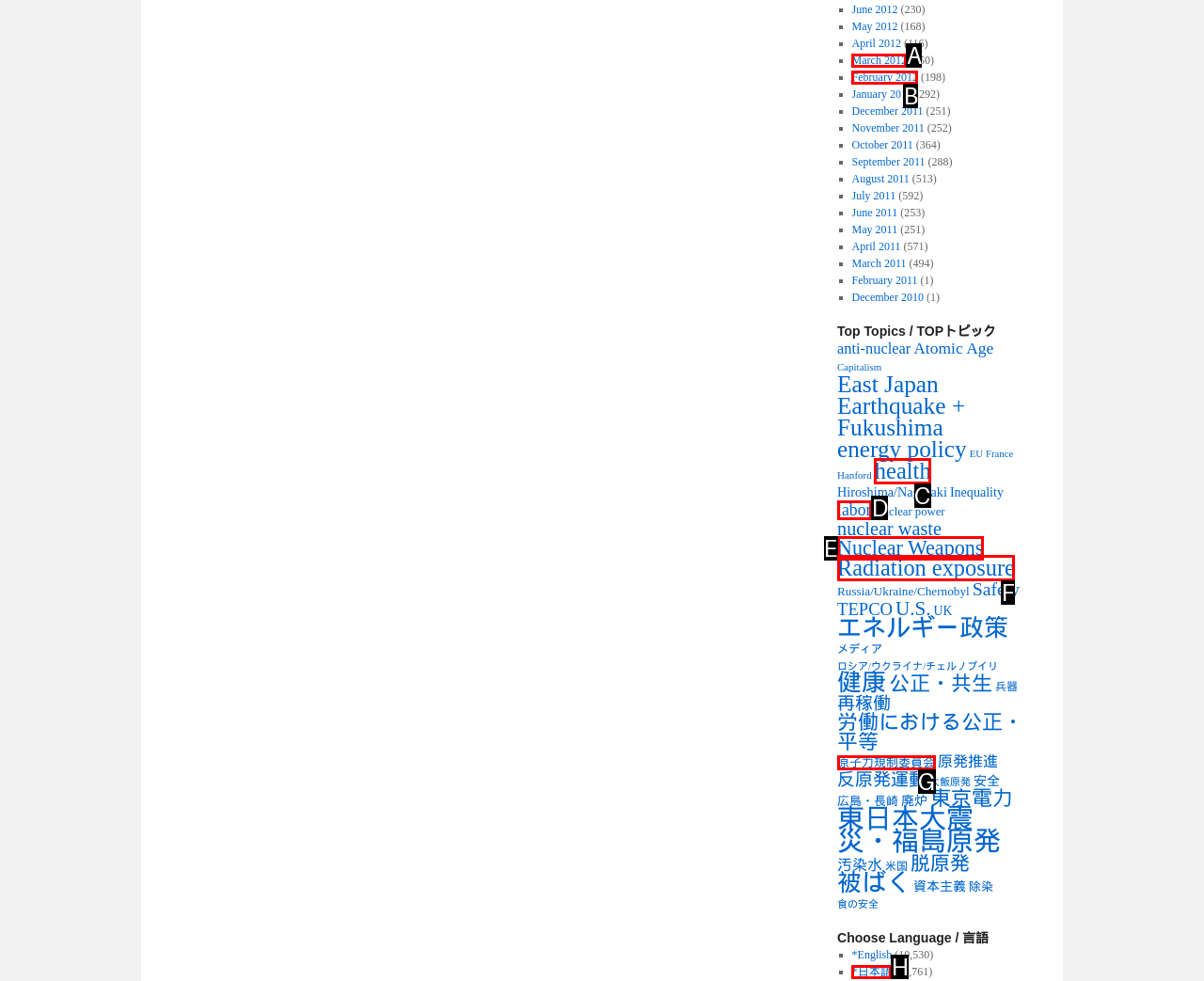Identify the letter of the UI element I need to click to carry out the following instruction: Check health-related topics

C